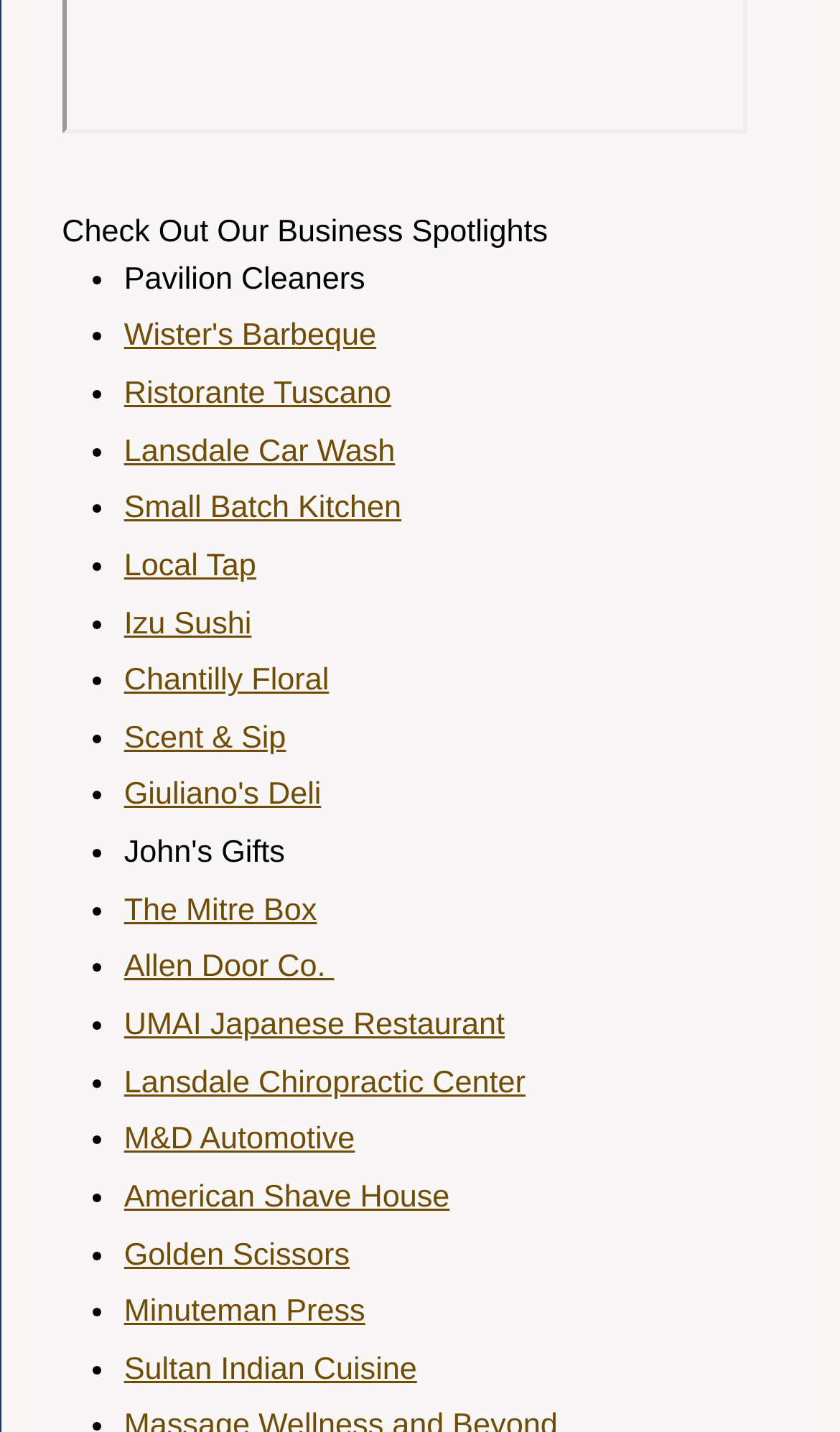Give a one-word or phrase response to the following question: Are all business spotlights listed in alphabetical order?

No